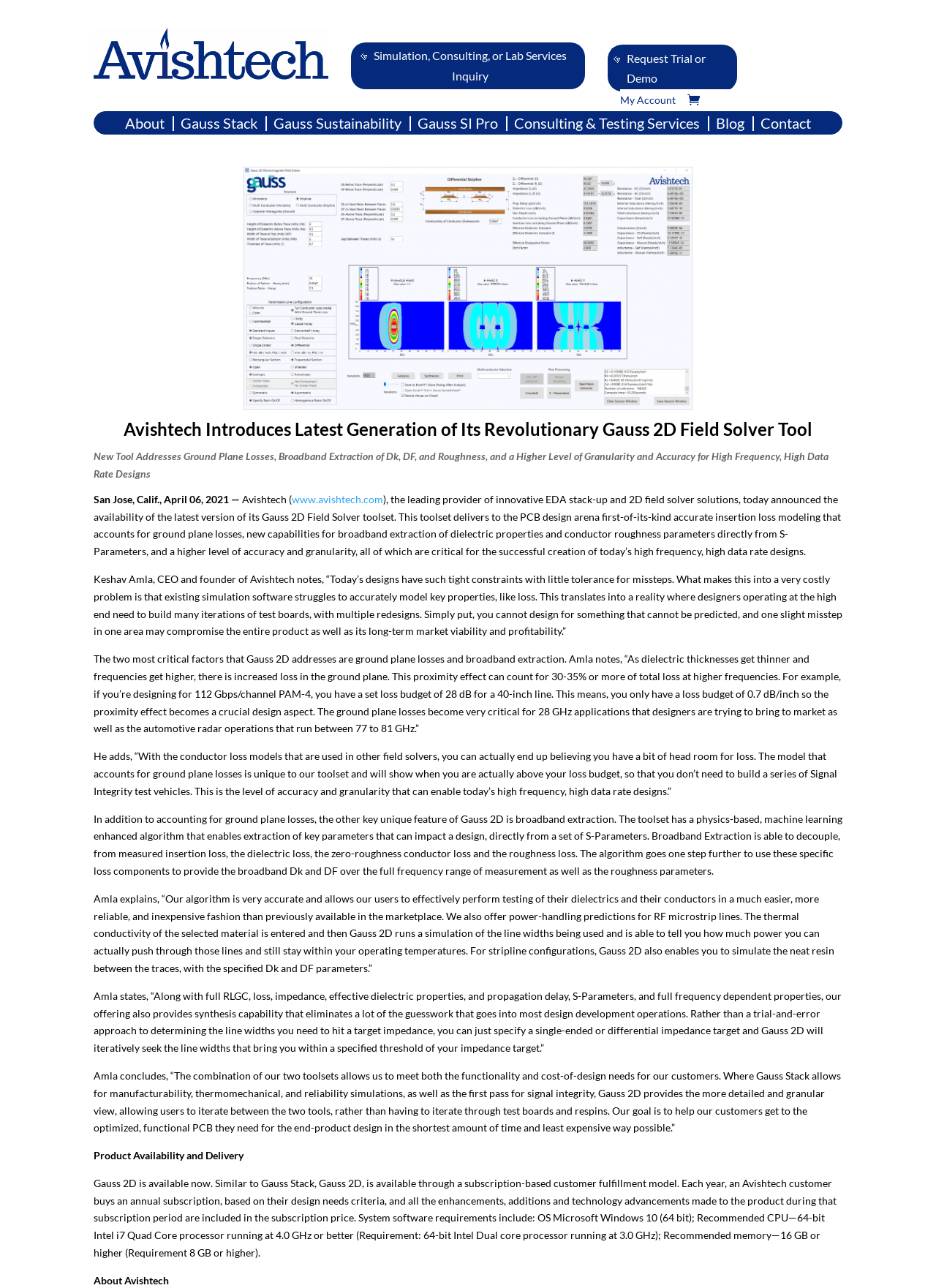Identify the bounding box for the described UI element. Provide the coordinates in (top-left x, top-left y, bottom-right x, bottom-right y) format with values ranging from 0 to 1: Consulting & Testing Services

[0.549, 0.091, 0.748, 0.104]